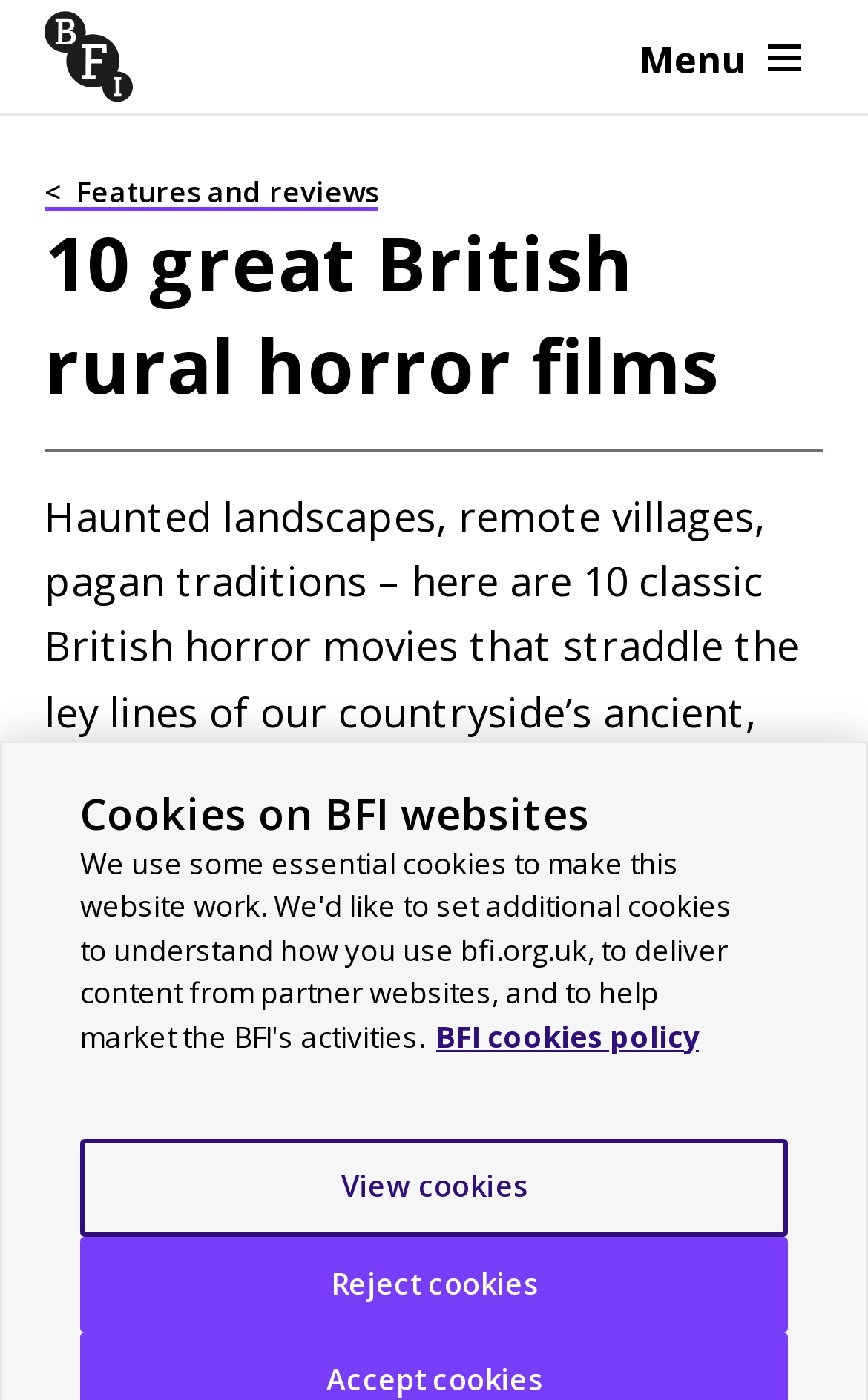Reply to the question below using a single word or brief phrase:
Is there a menu on the page?

Yes